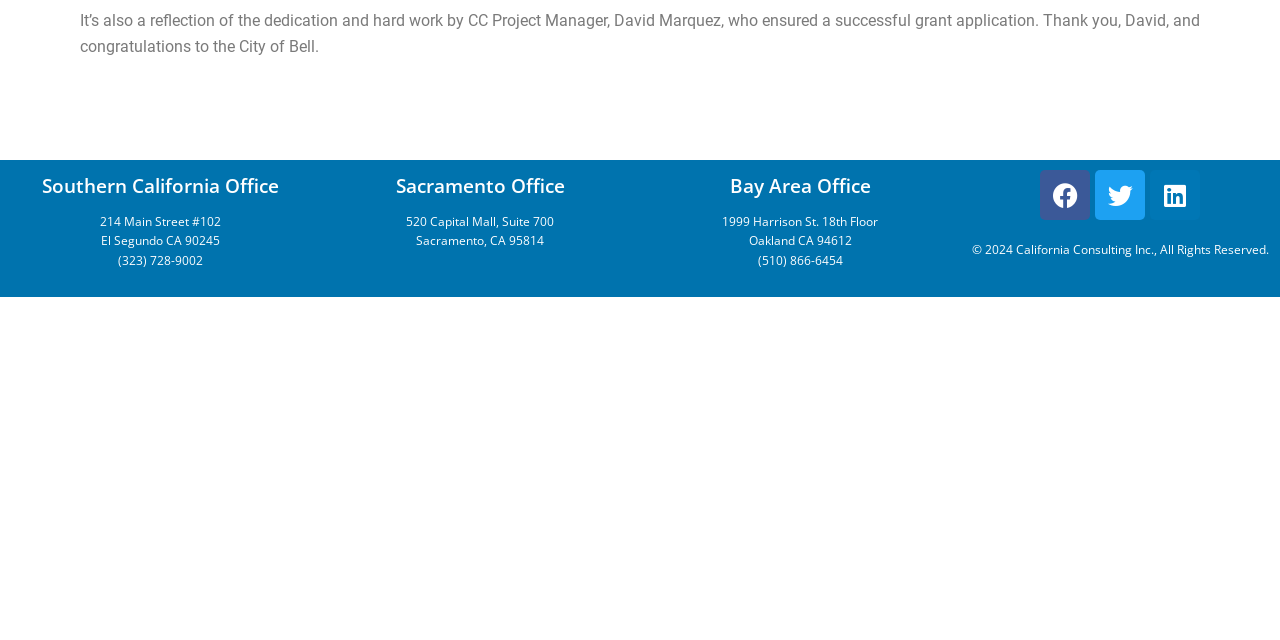Return the bounding box coordinates of the UI element that corresponds to this description: "Facebook". The coordinates must be given as four float numbers in the range of 0 and 1, [left, top, right, bottom].

[0.812, 0.266, 0.852, 0.344]